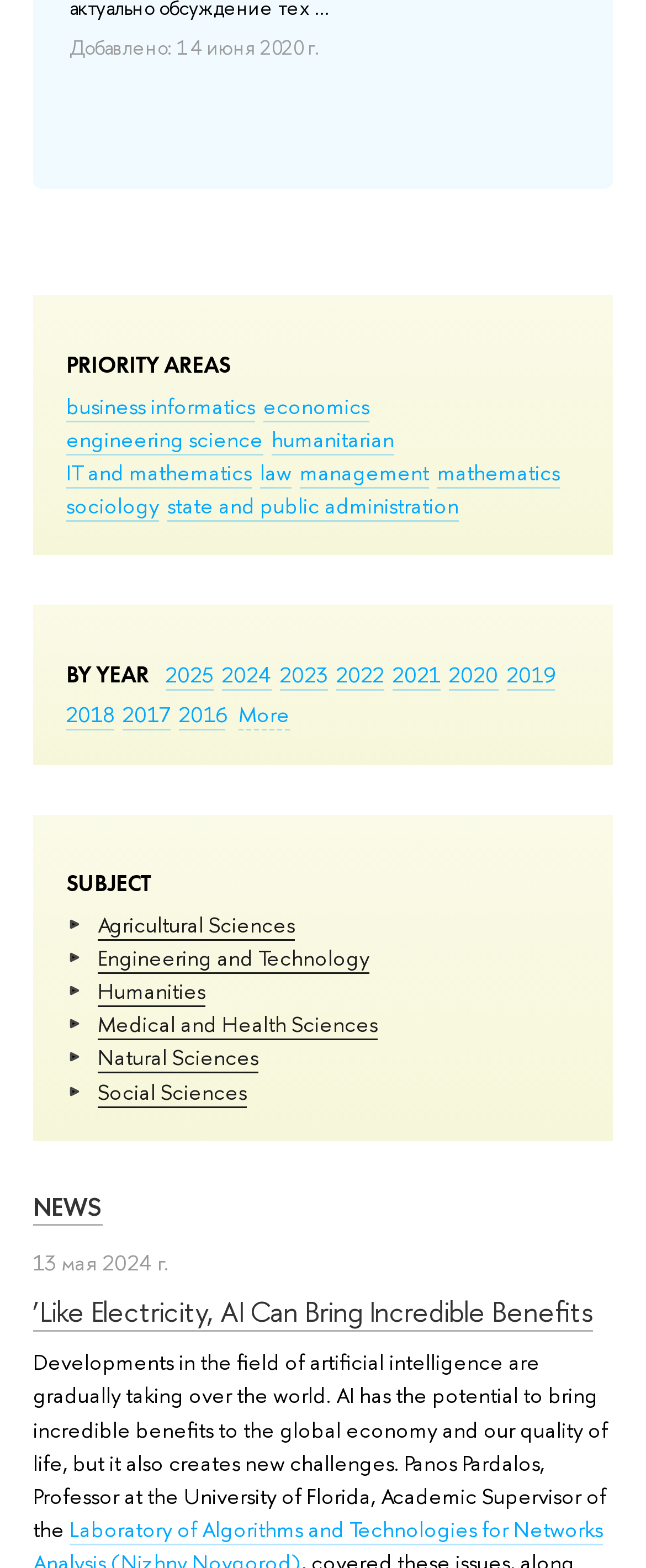What is the date of the latest news article?
Please give a detailed and elaborate answer to the question based on the image.

I looked at the static text above the latest news article and found the date, which is '13 мая 2024 г.'.